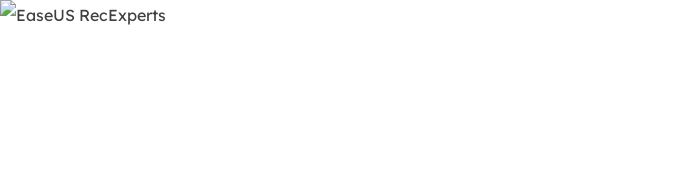Answer the following query concisely with a single word or phrase:
What operating systems does EaseUS RecExperts support?

Windows and macOS